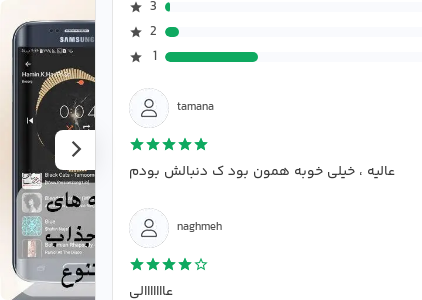How many user reviews are visible?
Please give a well-detailed answer to the question.

Upon analyzing the caption, it is clear that two user reviews are visible on the screenshot, one from Tamana and another from Naghmeh, which provides feedback on the application.